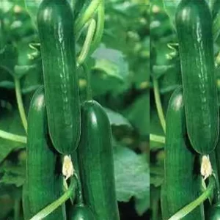Provide a short, one-word or phrase answer to the question below:
What is the diameter of the Tesa F1 cucumbers?

around 3 cm